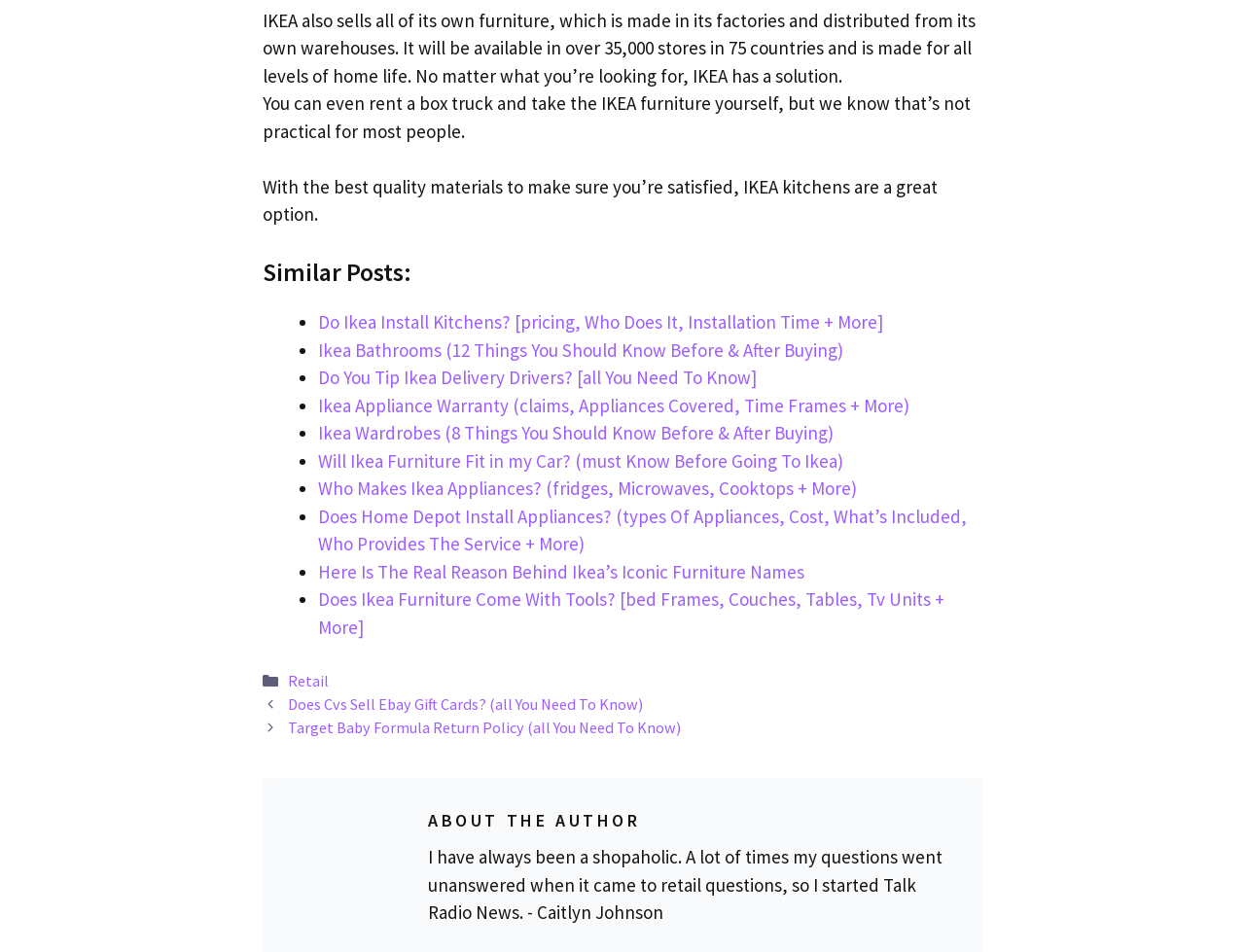Using the provided description: "Retail", find the bounding box coordinates of the corresponding UI element. The output should be four float numbers between 0 and 1, in the format [left, top, right, bottom].

[0.231, 0.704, 0.264, 0.725]